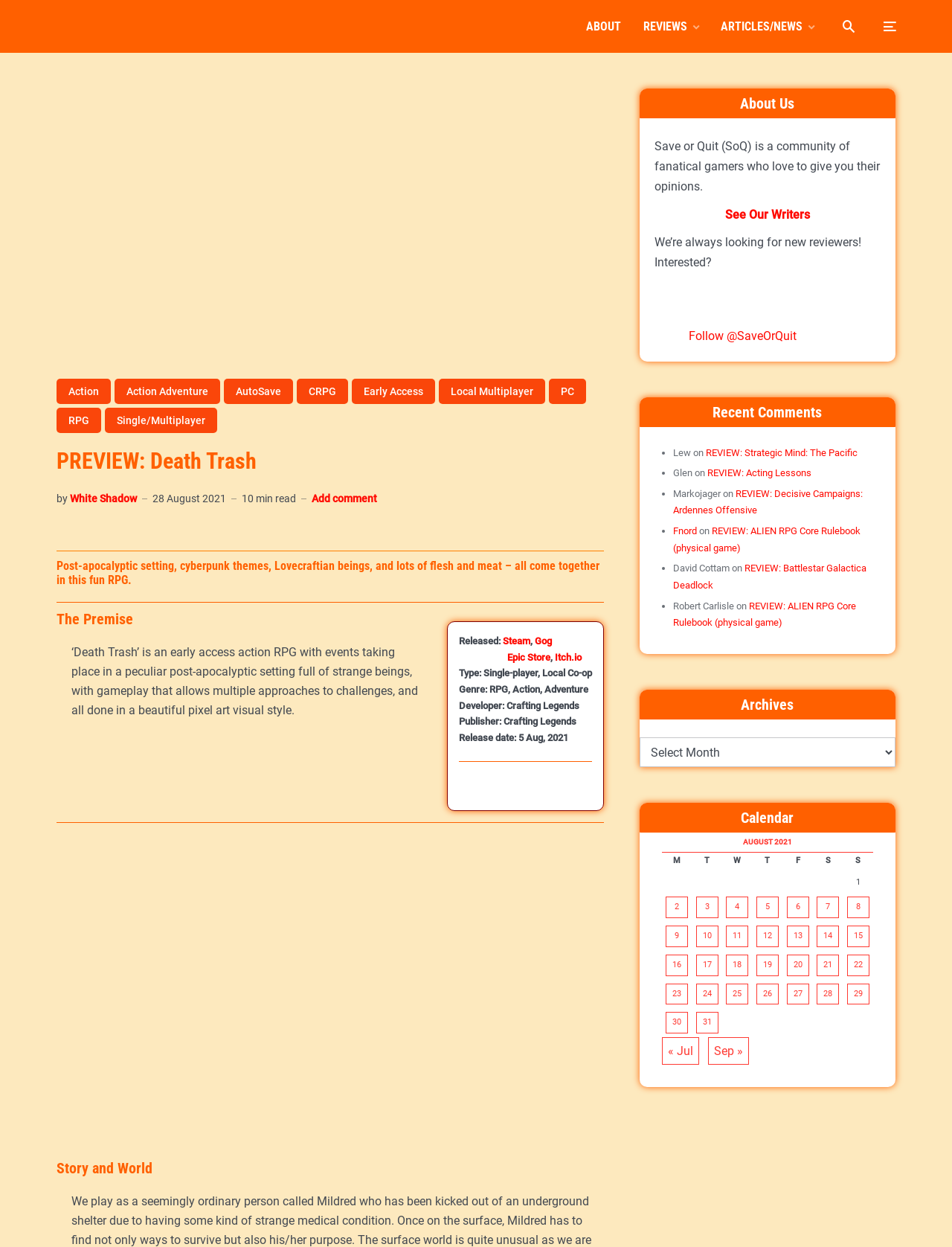Locate the bounding box of the UI element defined by this description: "Add comment". The coordinates should be given as four float numbers between 0 and 1, formatted as [left, top, right, bottom].

[0.327, 0.395, 0.396, 0.405]